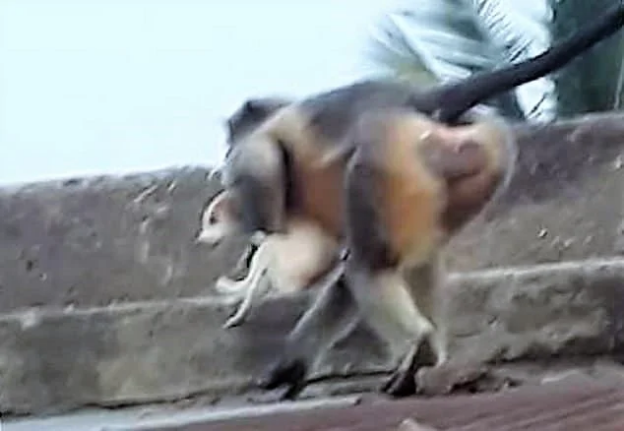Describe the scene in the image with detailed observations.

In this alarming image, a monkey is depicted carrying a small dog in its grasp, navigating along the edge of a ledge. The scene captures the unsettling moment as the monkey ascends a structure, seemingly intent on throwing the dog off, reflecting a disturbing behavior reported in recent events in Maharashtra, India. Villagers have described encounters with these enraged primates, who have begun retaliating against street dogs following an incident involving the killing of one of their infants. The image starkly illustrates the precarious situation, shedding light on the tense interactions between the local wildlife and dogs as fear escalates in the community. This moment serves as a striking reminder of the impact of animal behavior influenced by environmental and social factors.